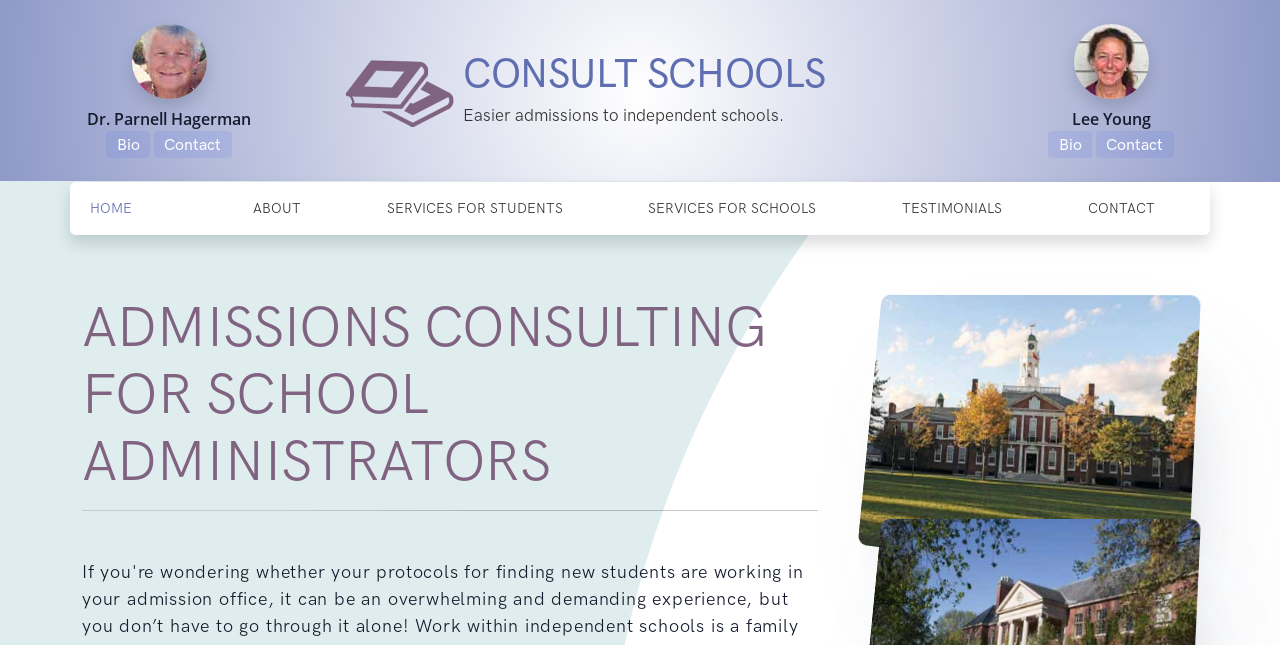How many navigation links are on the top of the page? From the image, respond with a single word or brief phrase.

Six